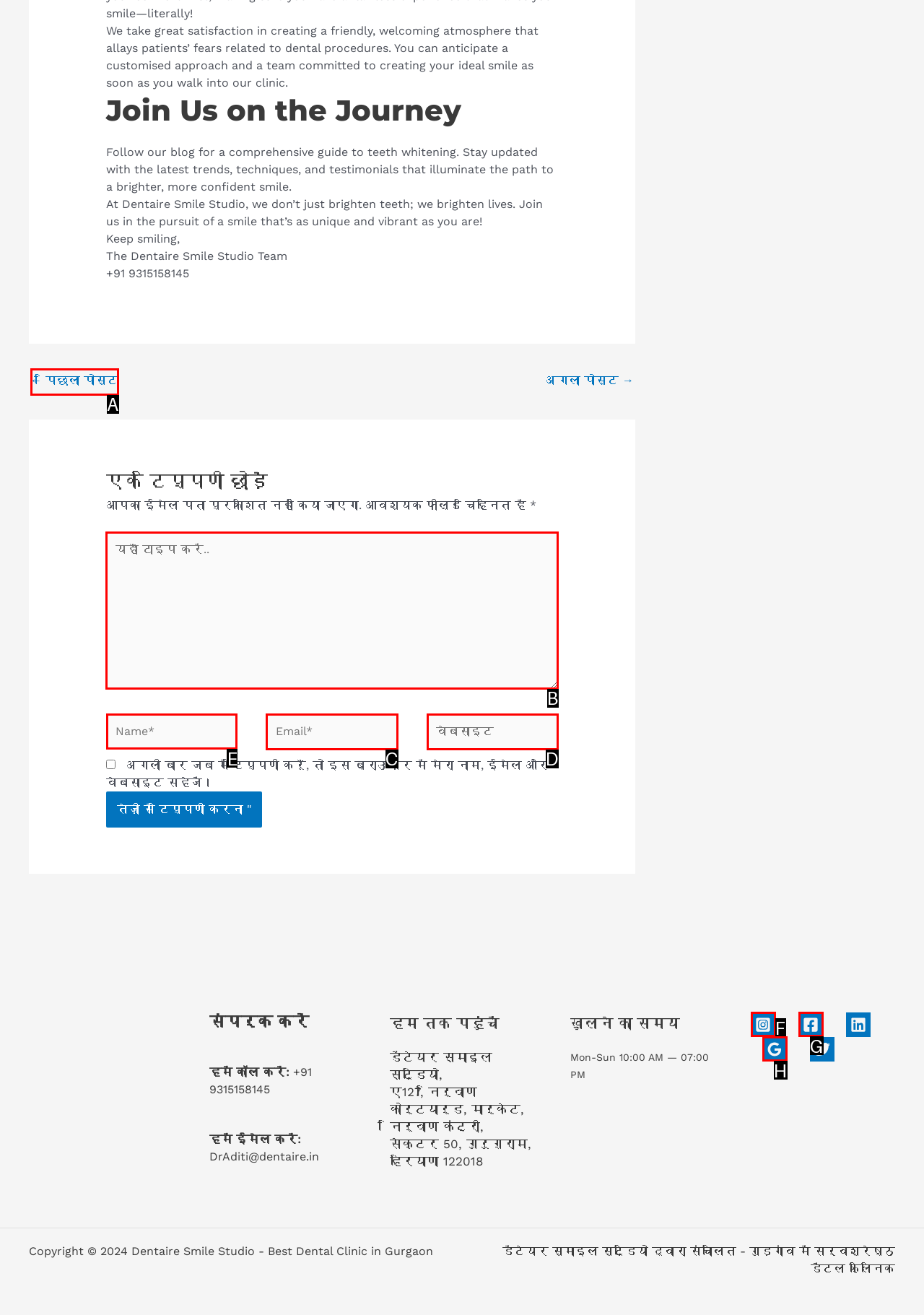For the instruction: Enter your name in the 'Name*' field, which HTML element should be clicked?
Respond with the letter of the appropriate option from the choices given.

E